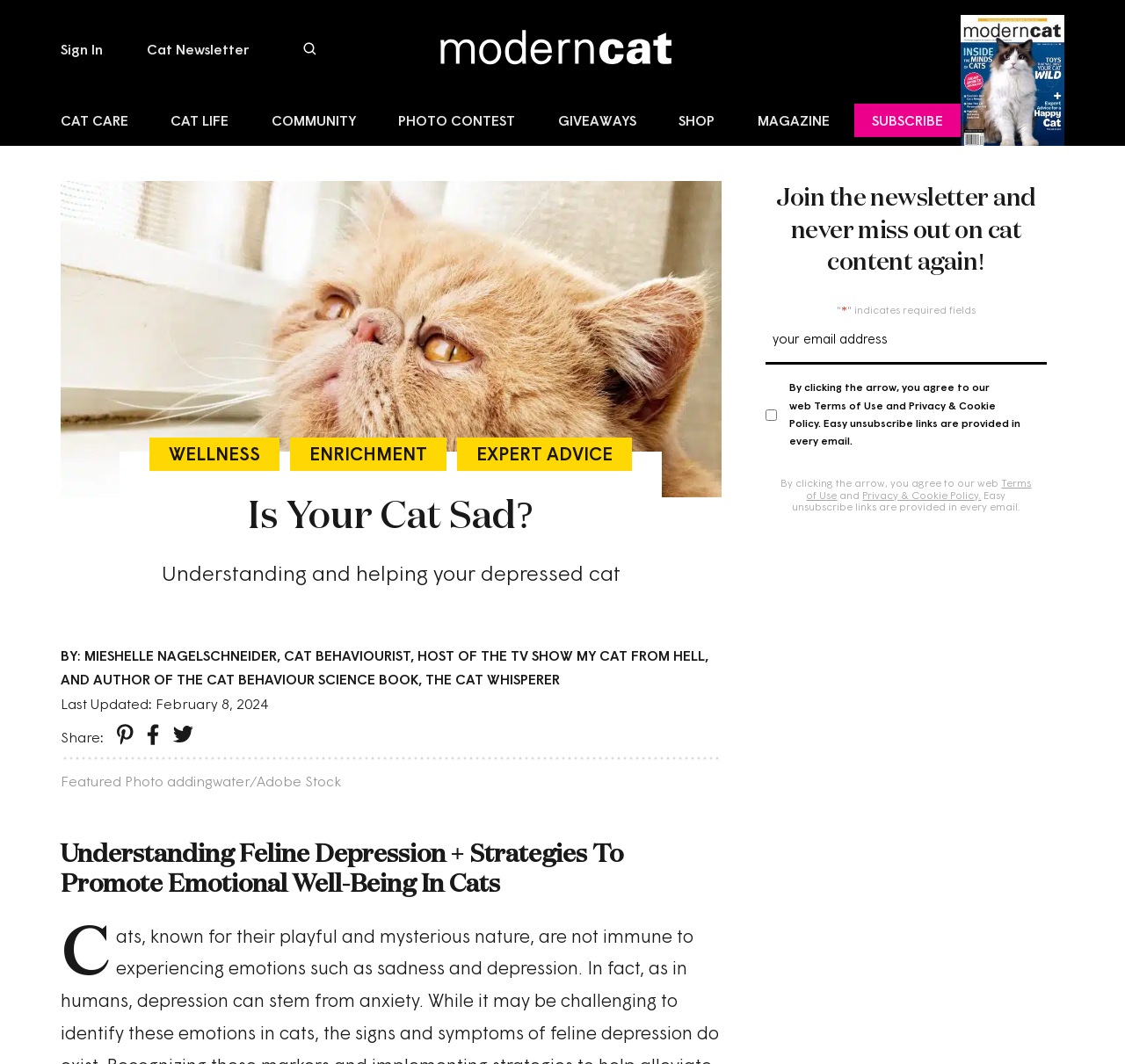What is the author of the article?
Using the image, answer in one word or phrase.

Mieshelle Nagelschneider